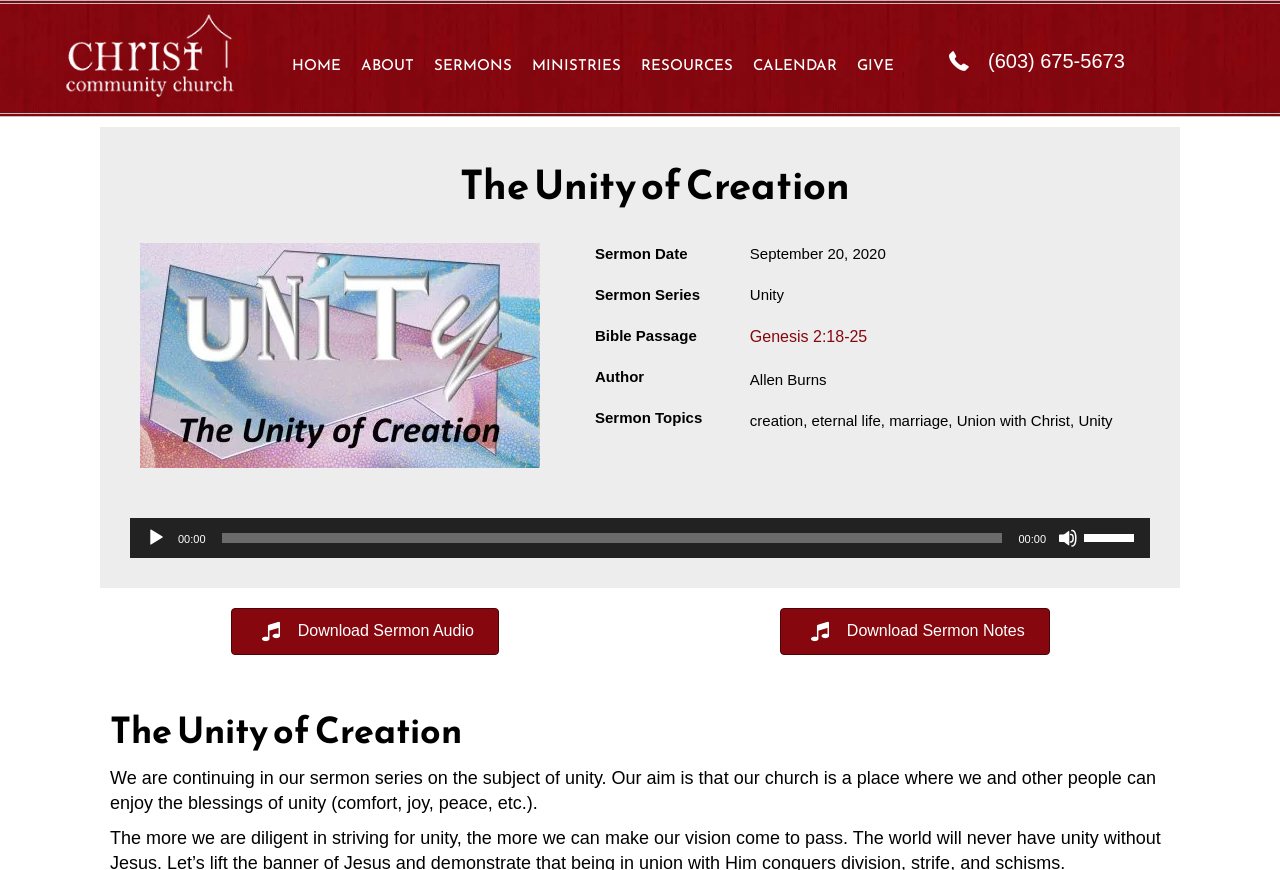What is the Bible passage of the sermon dated September 20, 2020?
Please give a well-detailed answer to the question.

I found the Bible passage by looking at the heading elements on the webpage. Specifically, I found a heading element that says 'September 20, 2020' and another heading element right below it that says 'Genesis 2:18-25', which I assume is the Bible passage.